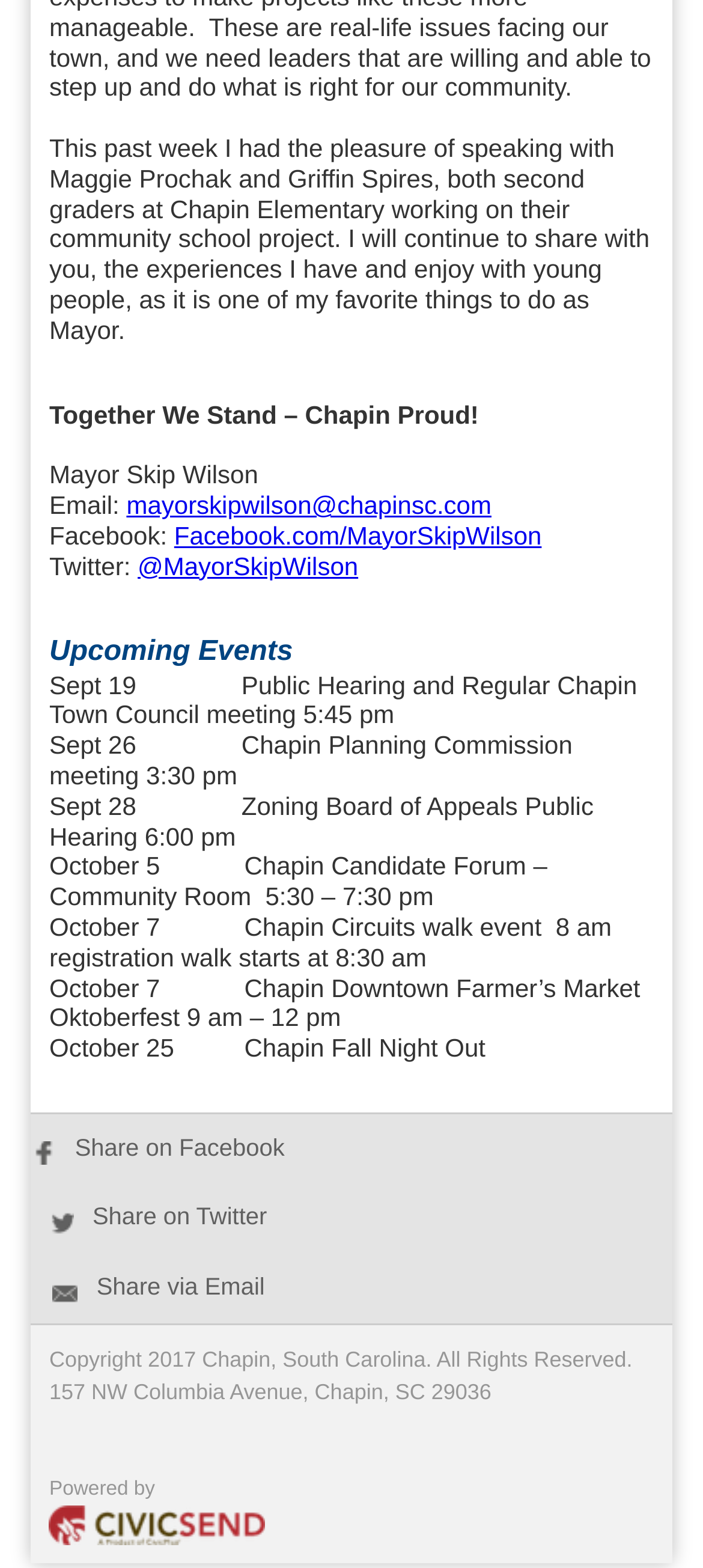Show the bounding box coordinates of the element that should be clicked to complete the task: "Click the Facebook link to share".

[0.044, 0.723, 0.405, 0.74]